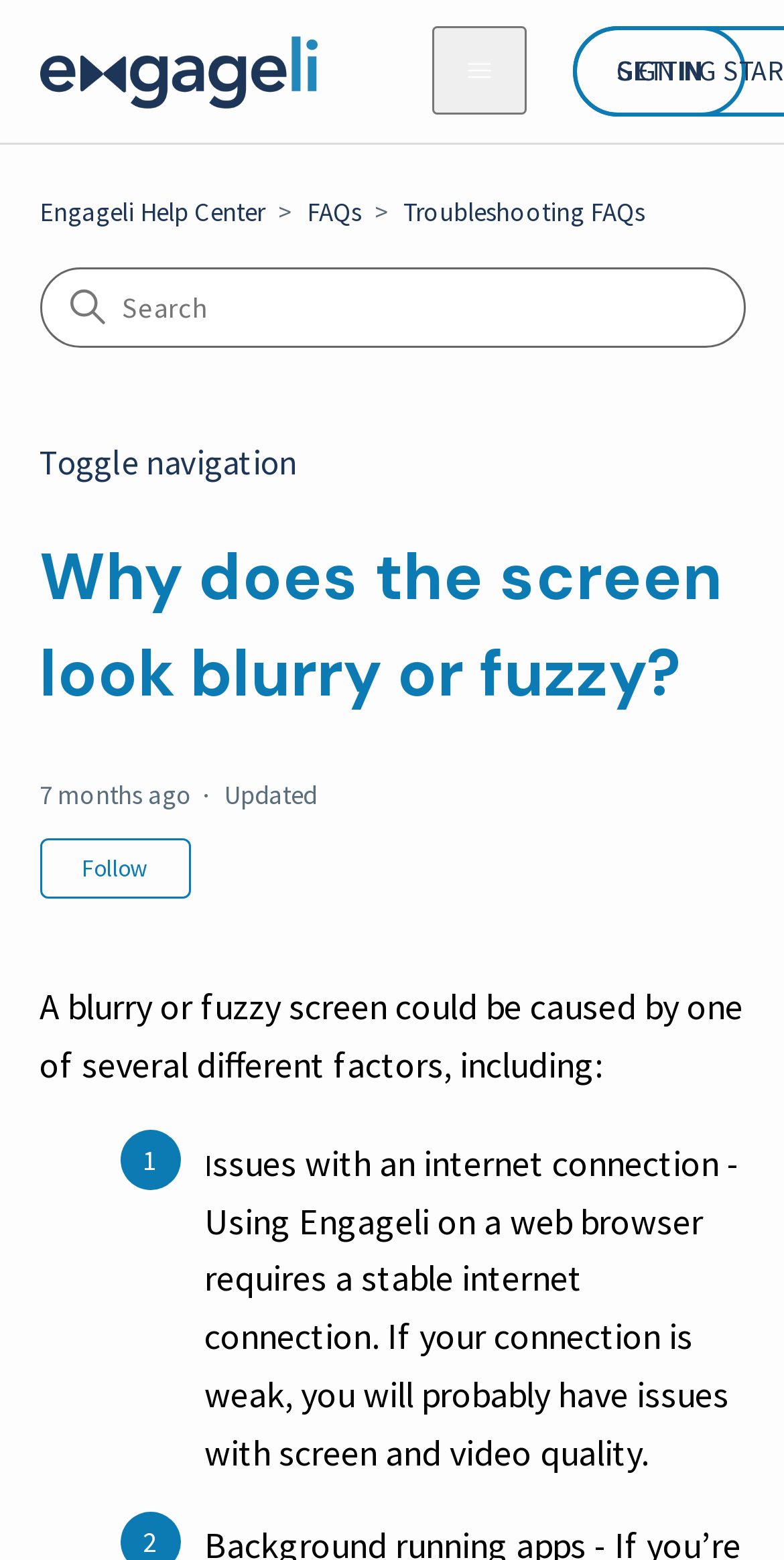What is the purpose of the 'Follow Article' button?
Please provide a comprehensive and detailed answer to the question.

The 'Follow Article' button is likely used to follow the article, allowing users to receive updates or notifications about the article. The button is currently not pressed, indicating that the article is not being followed.